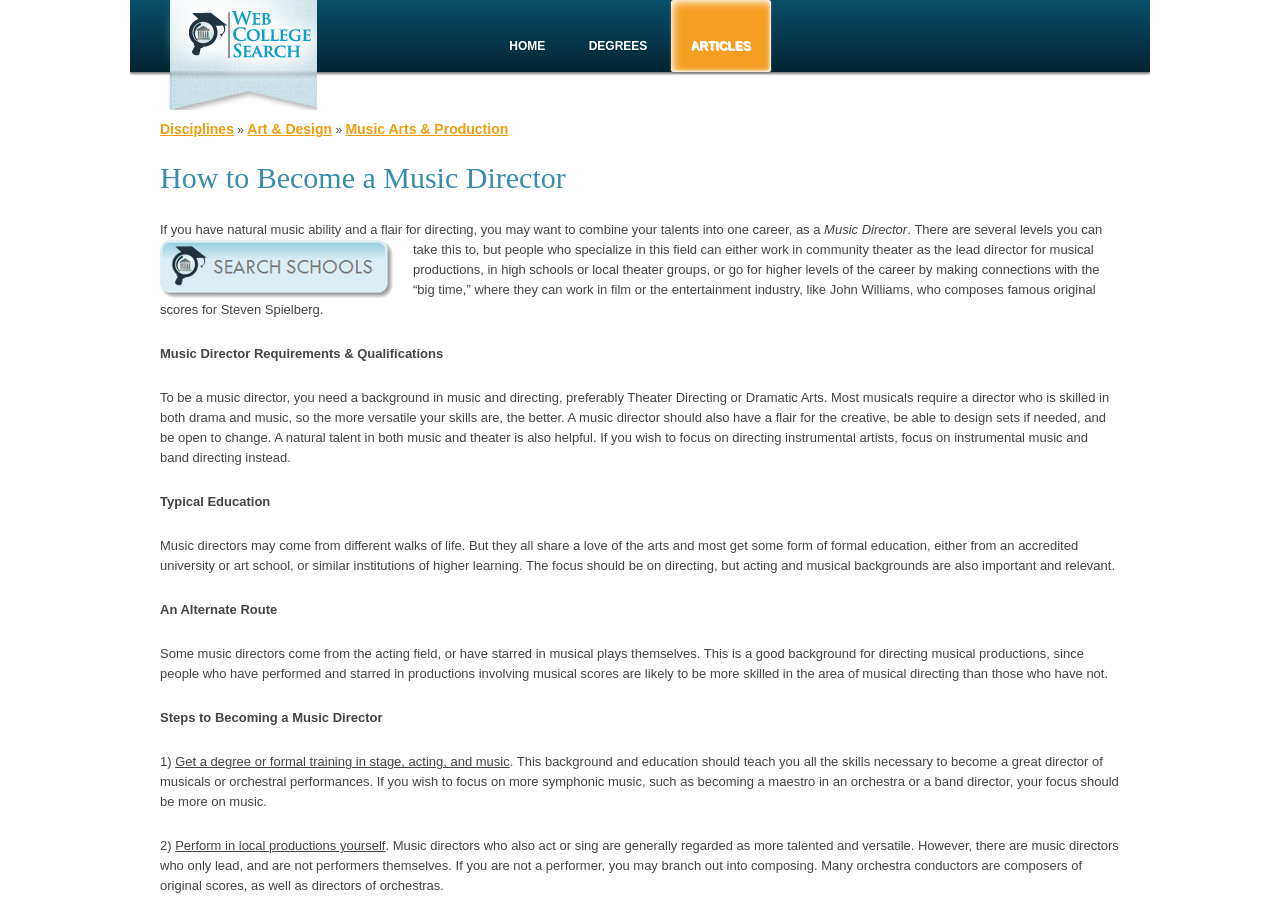What is a possible career path for a music director? Examine the screenshot and reply using just one word or a brief phrase.

Working in community theater